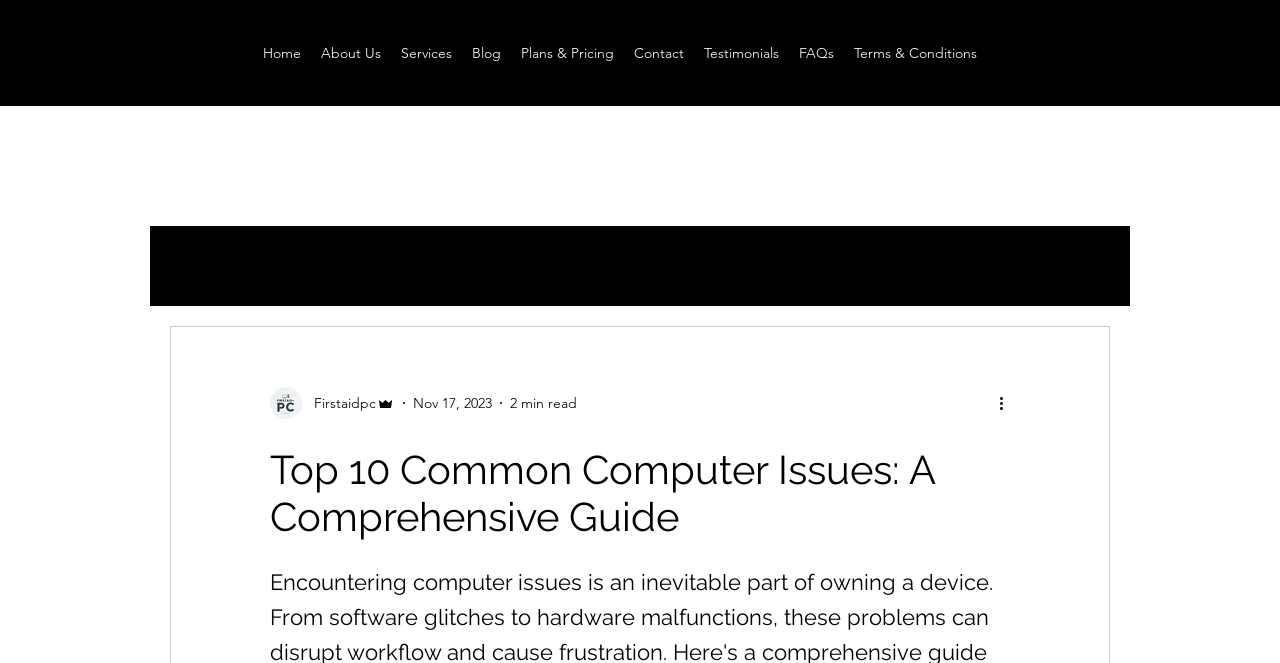What is the purpose of the button at the top right corner?
Look at the image and answer the question with a single word or phrase.

Search